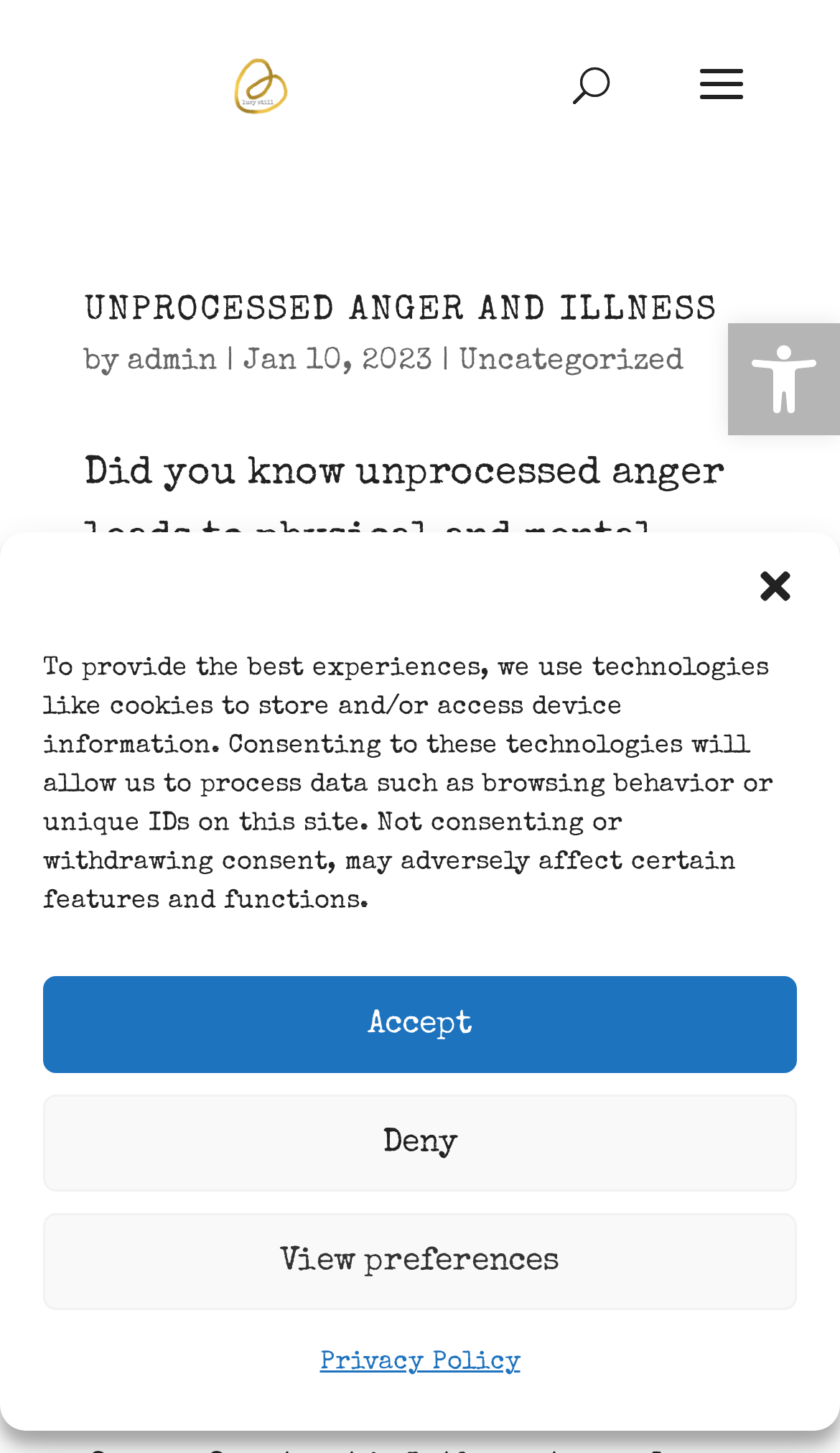Find the bounding box of the UI element described as: "Open toolbar Accessibility Tools". The bounding box coordinates should be given as four float values between 0 and 1, i.e., [left, top, right, bottom].

[0.867, 0.222, 1.0, 0.3]